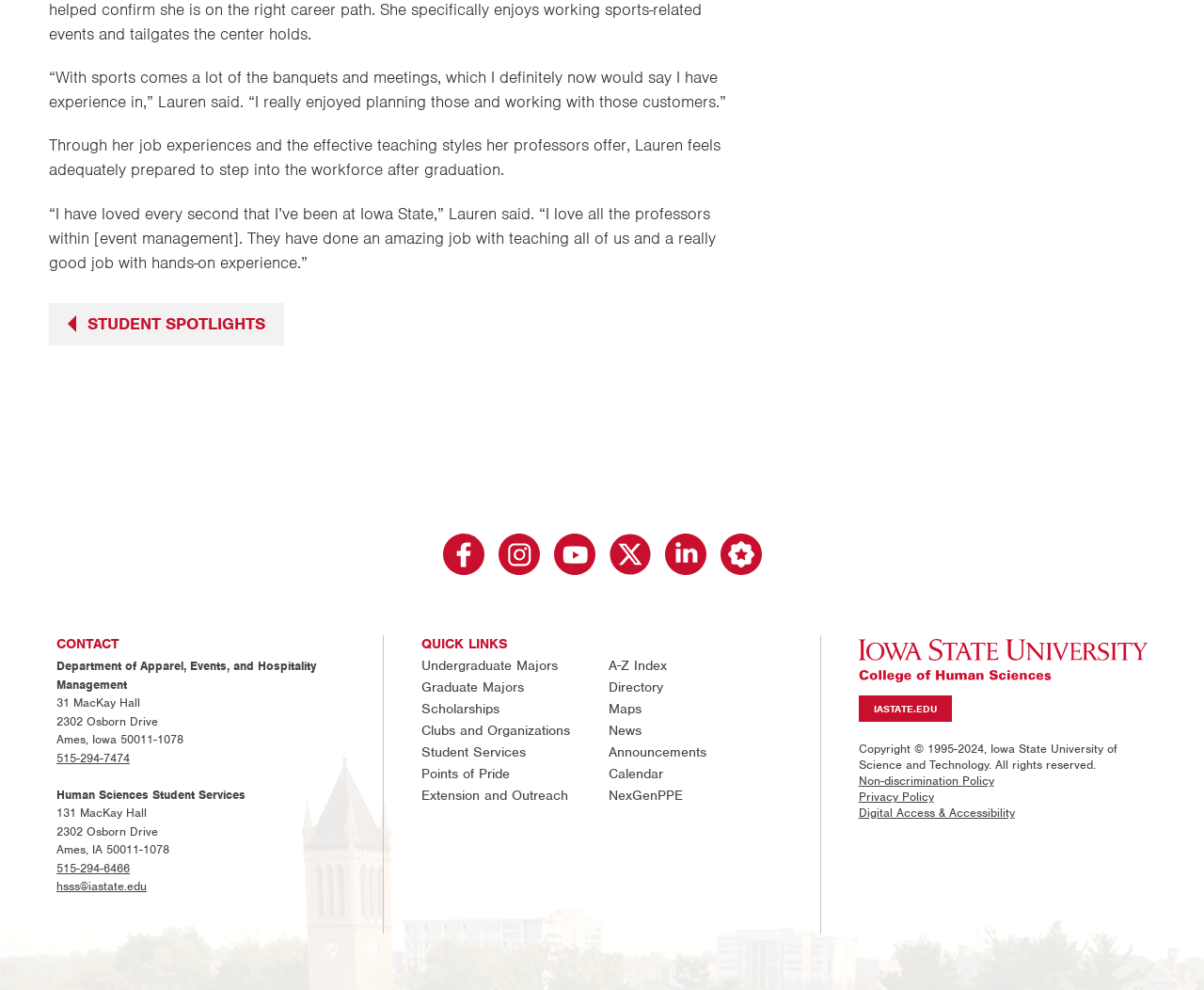Extract the bounding box coordinates for the UI element described by the text: "Extension and Outreach". The coordinates should be in the form of [left, top, right, bottom] with values between 0 and 1.

[0.35, 0.795, 0.472, 0.812]